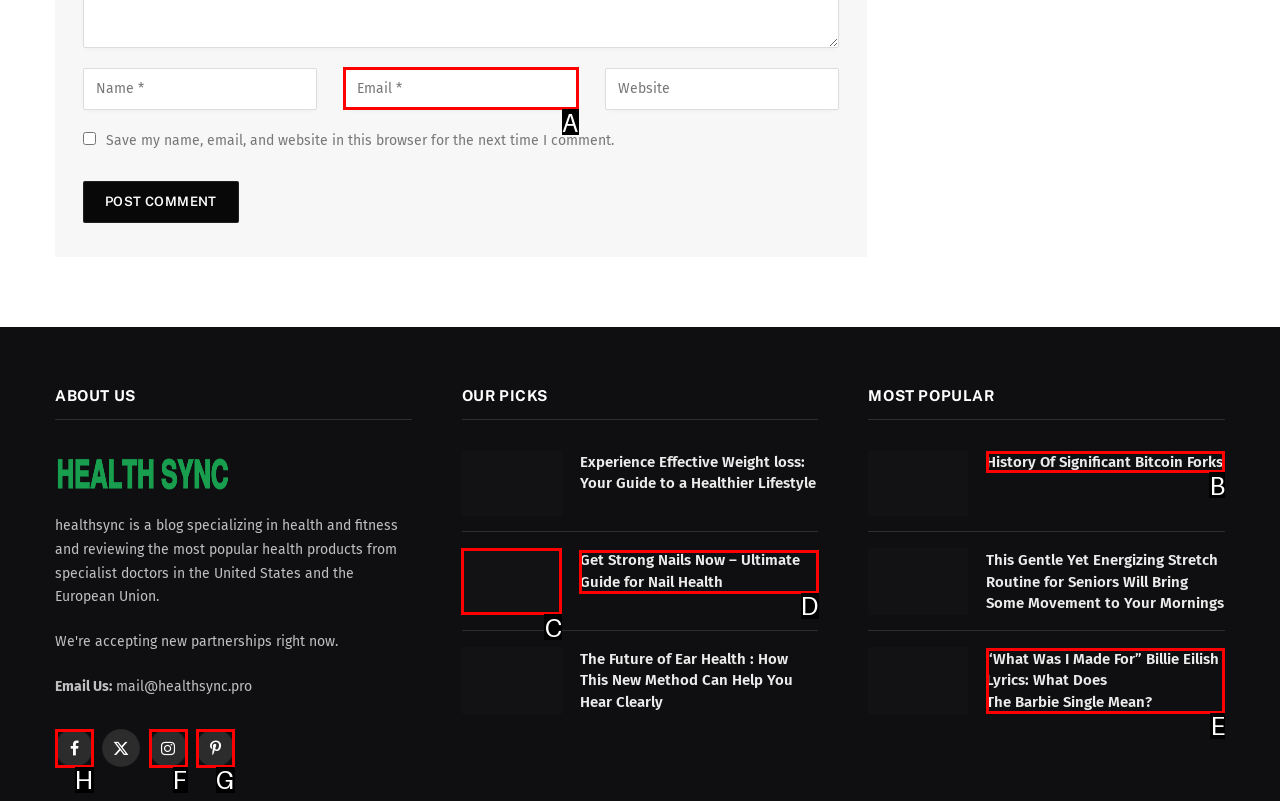Determine the HTML element to click for the instruction: Visit the Facebook page.
Answer with the letter corresponding to the correct choice from the provided options.

H